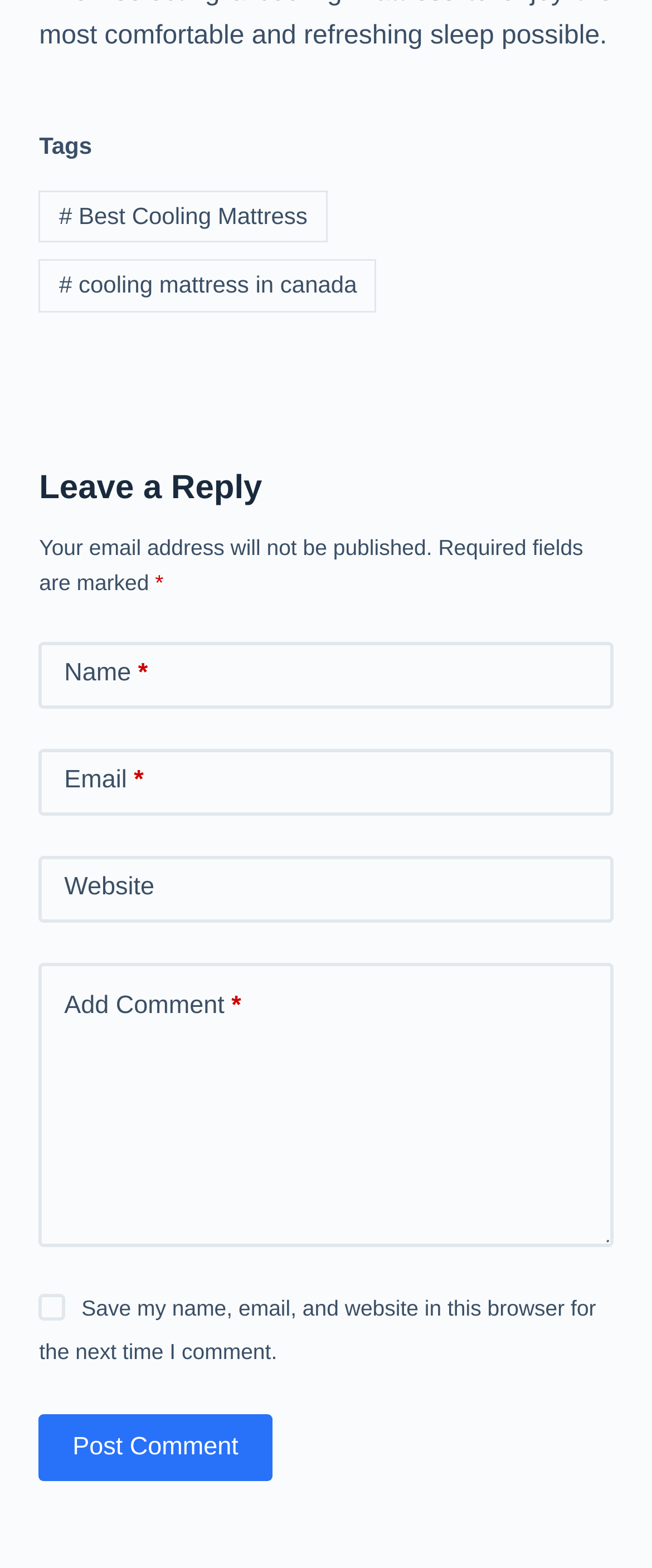Please provide the bounding box coordinates in the format (top-left x, top-left y, bottom-right x, bottom-right y). Remember, all values are floating point numbers between 0 and 1. What is the bounding box coordinate of the region described as: # cooling mattress in canada

[0.06, 0.165, 0.578, 0.199]